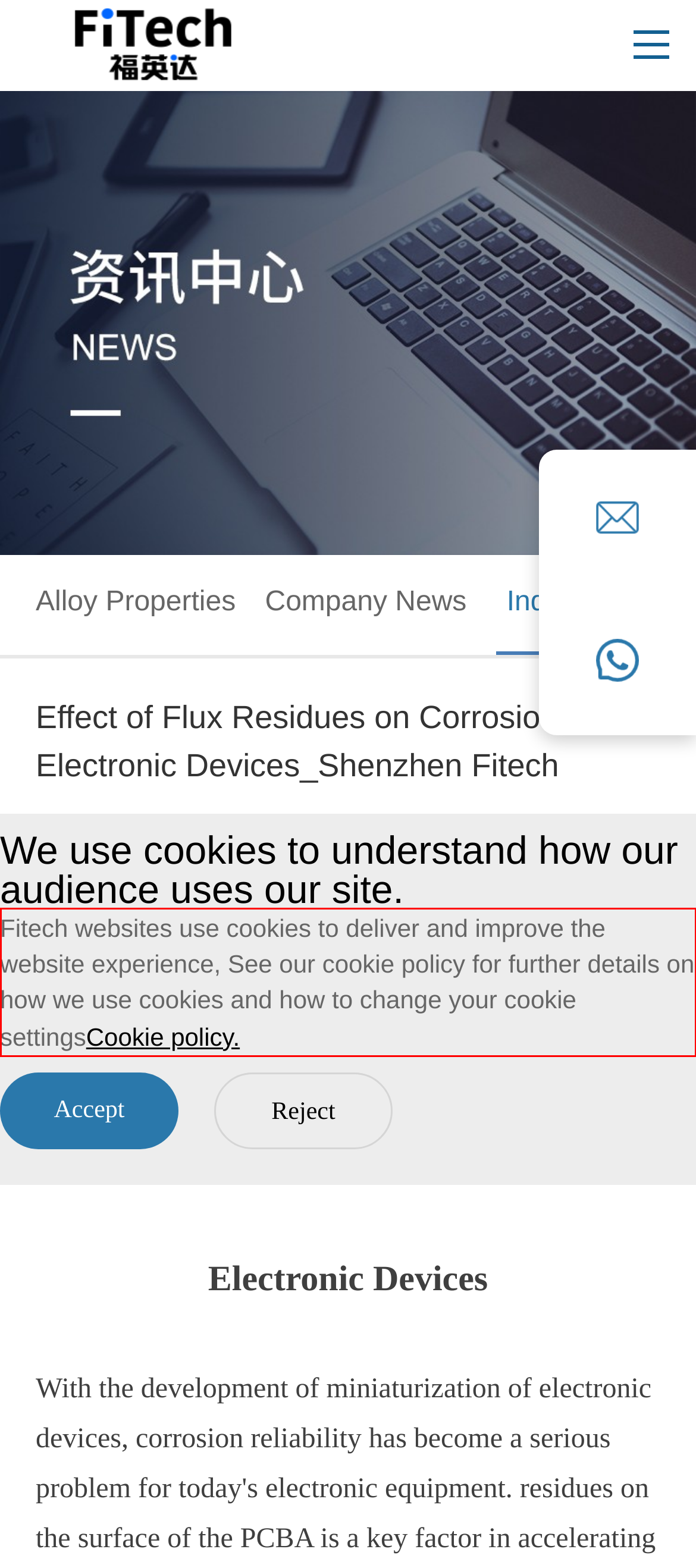Given a webpage screenshot, locate the red bounding box and extract the text content found inside it.

Fitech websites use cookies to deliver and improve the website experience, See our cookie policy for further details on how we use cookies and how to change your cookie settingsCookie policy.